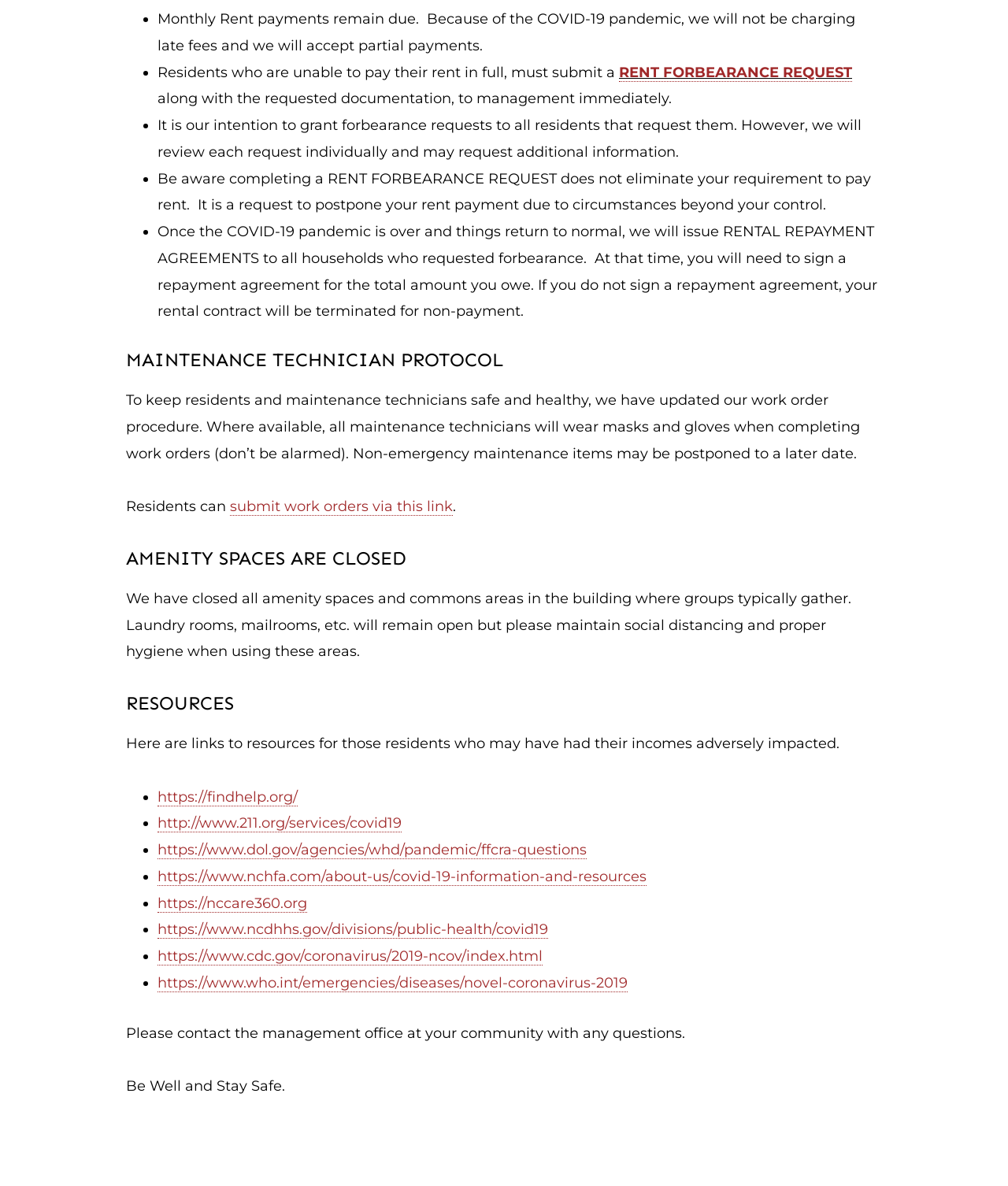Give a one-word or short-phrase answer to the following question: 
What is the purpose of submitting a RENT FORBEARANCE REQUEST?

To postpone rent payment